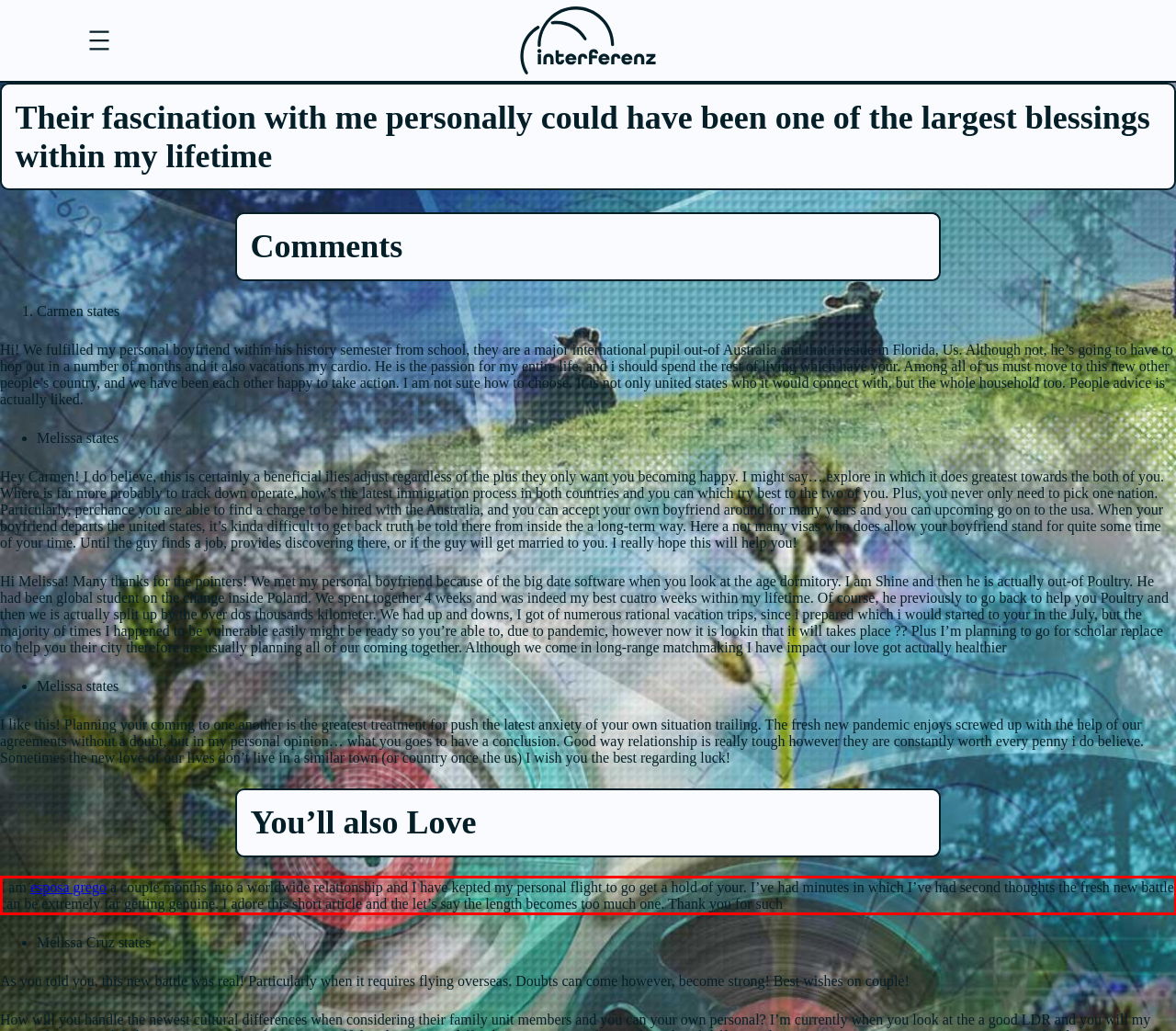Perform OCR on the text inside the red-bordered box in the provided screenshot and output the content.

I am esposa grego a couple months into a worldwide relationship and I have kepted my personal flight to go get a hold of your. I’ve had minutes in which I’ve had second thoughts the fresh new battle can be extremely far getting genuine. I adore this short article and the let’s say the length becomes too much one. Thank you for such